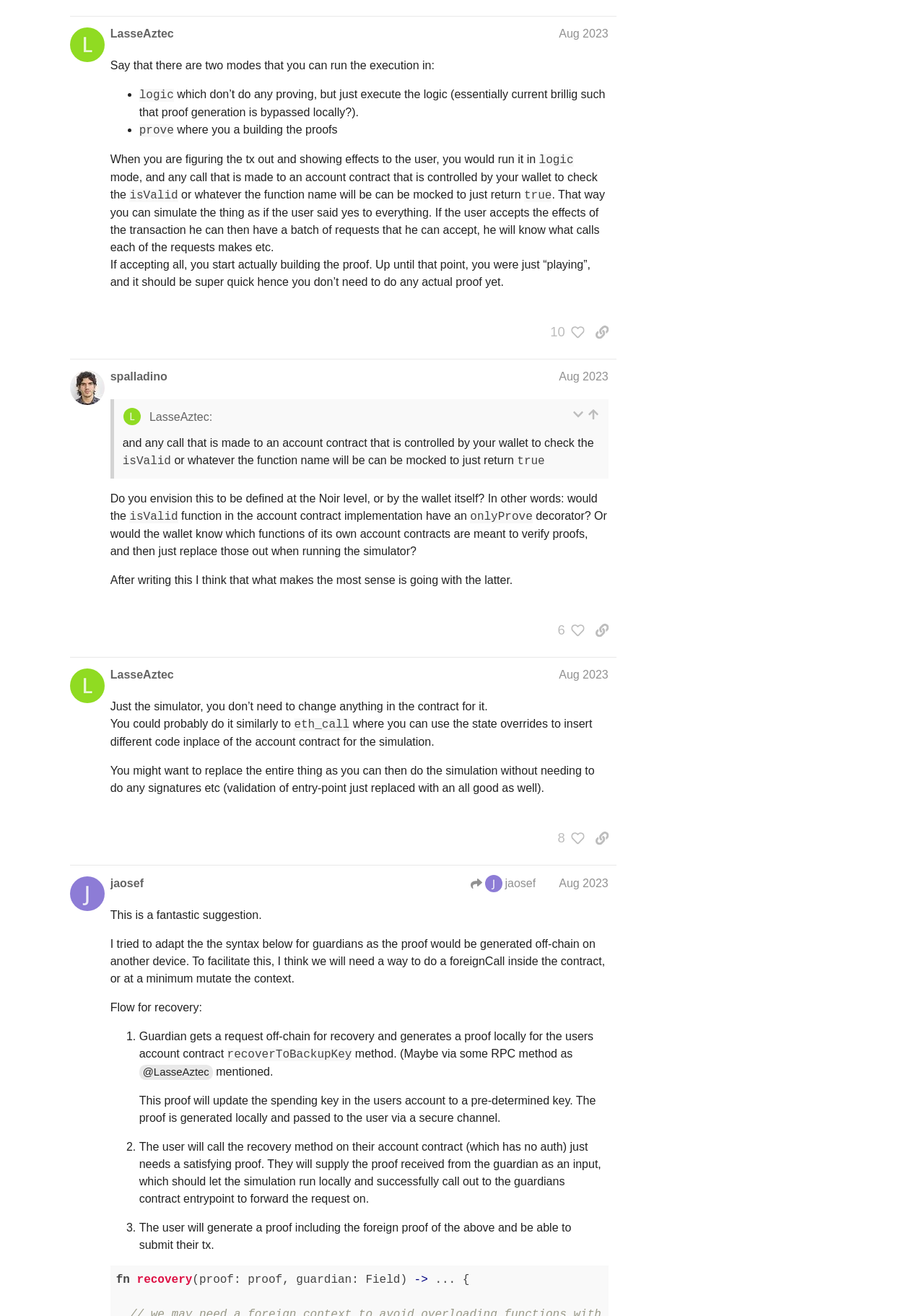Identify the bounding box of the HTML element described here: "Jan 31". Provide the coordinates as four float numbers between 0 and 1: [left, top, right, bottom].

[0.768, 0.885, 0.813, 0.911]